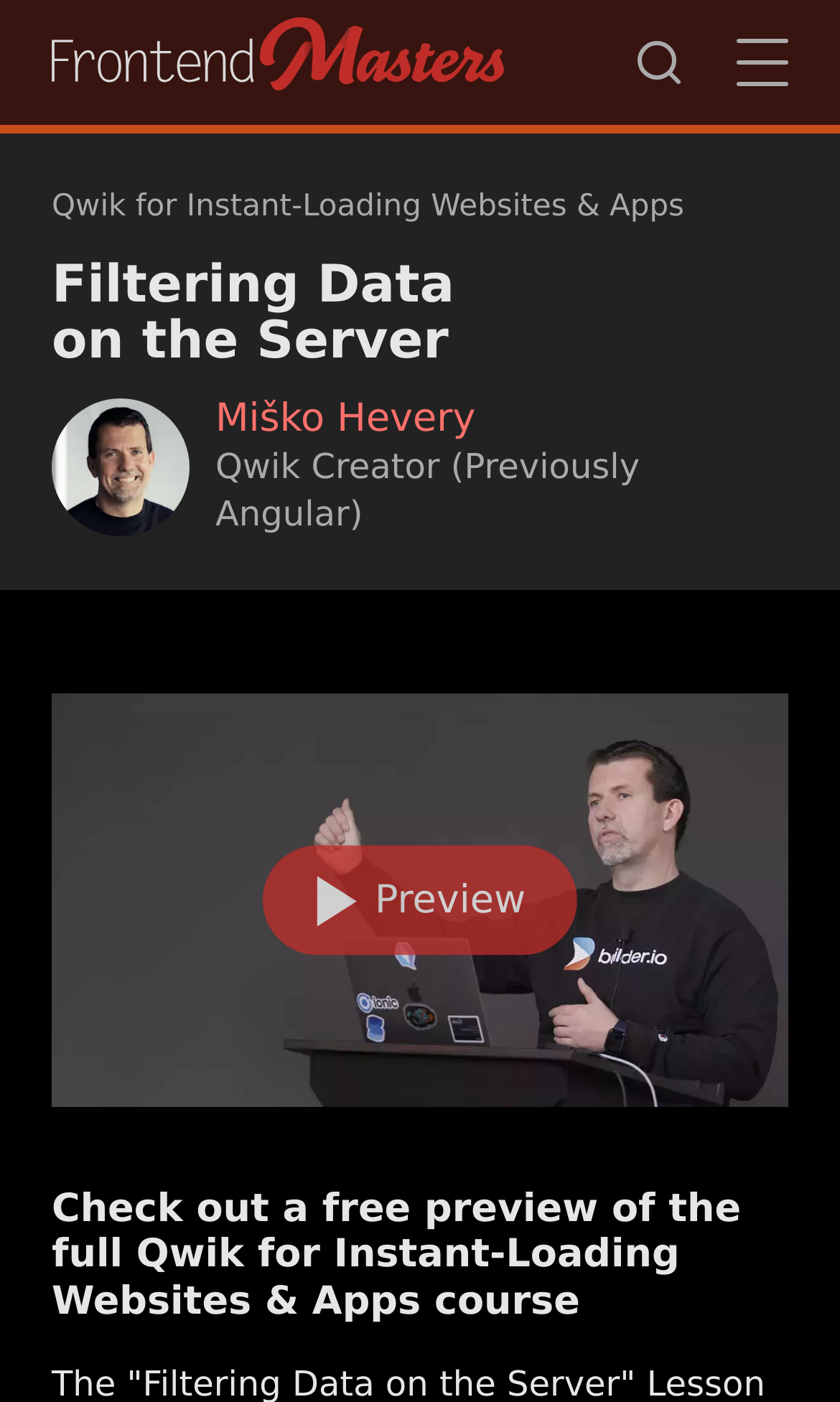Given the element description, predict the bounding box coordinates in the format (top-left x, top-left y, bottom-right x, bottom-right y). Make sure all values are between 0 and 1. Here is the element description: FrontendMasters

[0.062, 0.012, 0.6, 0.065]